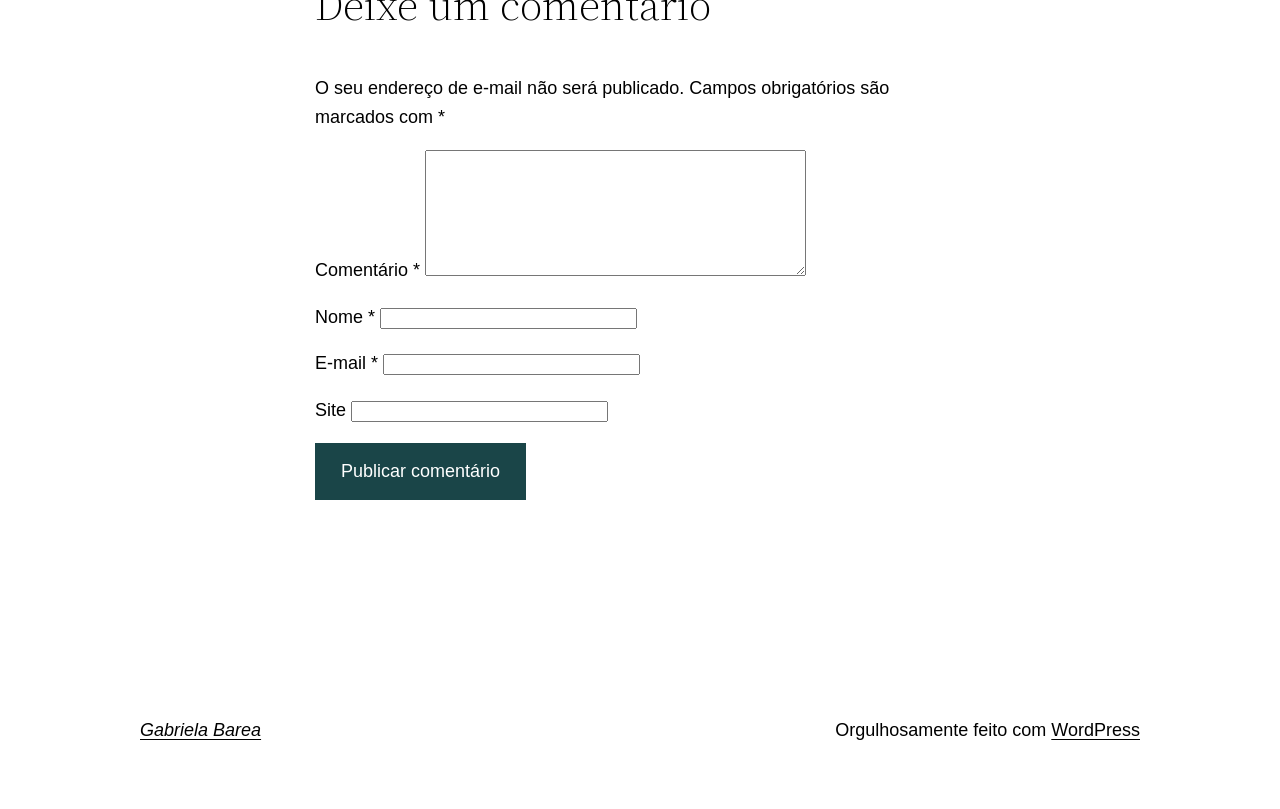For the following element description, predict the bounding box coordinates in the format (top-left x, top-left y, bottom-right x, bottom-right y). All values should be floating point numbers between 0 and 1. Description: name="submit" value="Publicar comentário"

[0.246, 0.547, 0.411, 0.618]